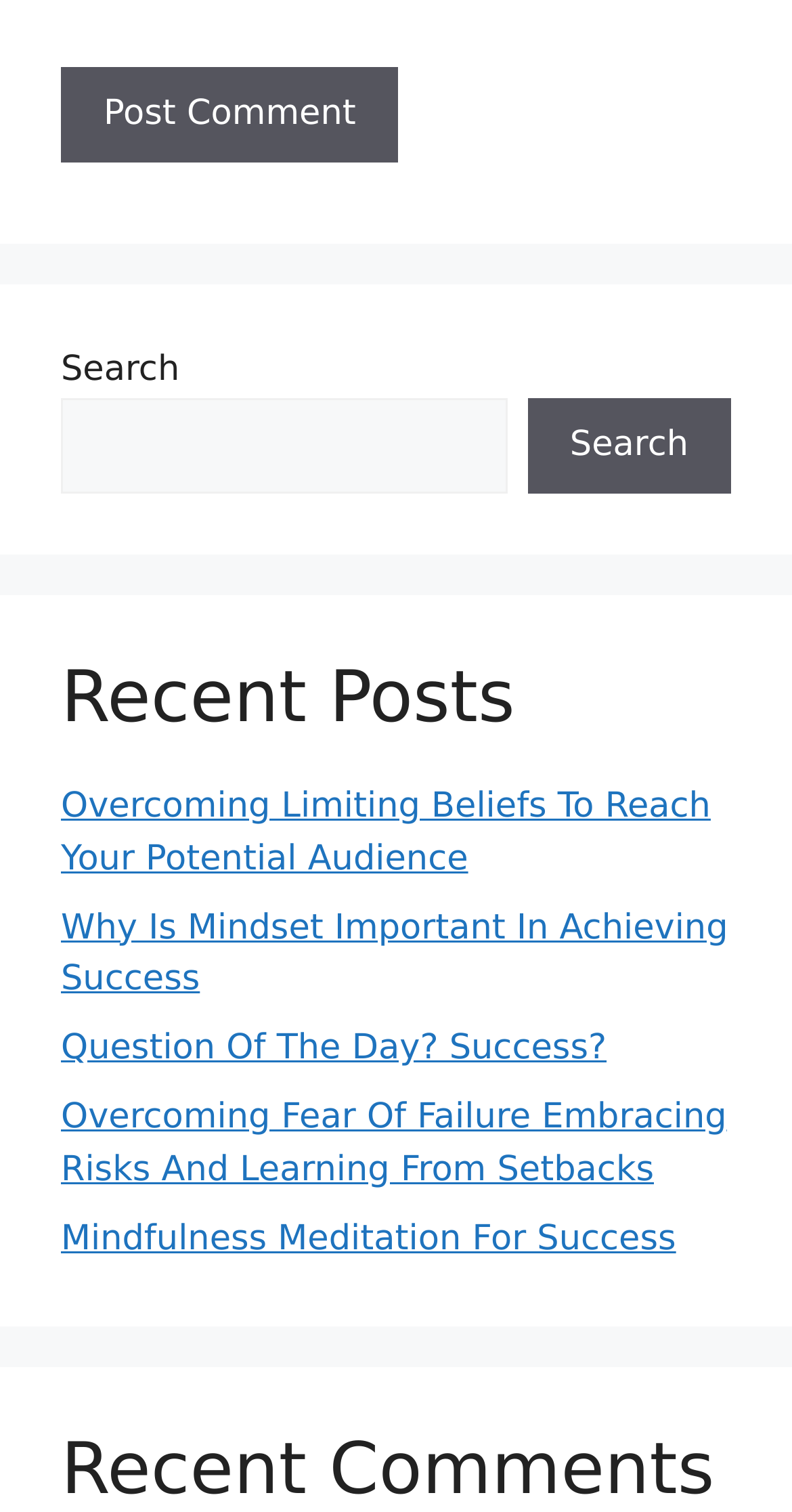Answer the question below in one word or phrase:
How many links are in the Recent Posts section?

5